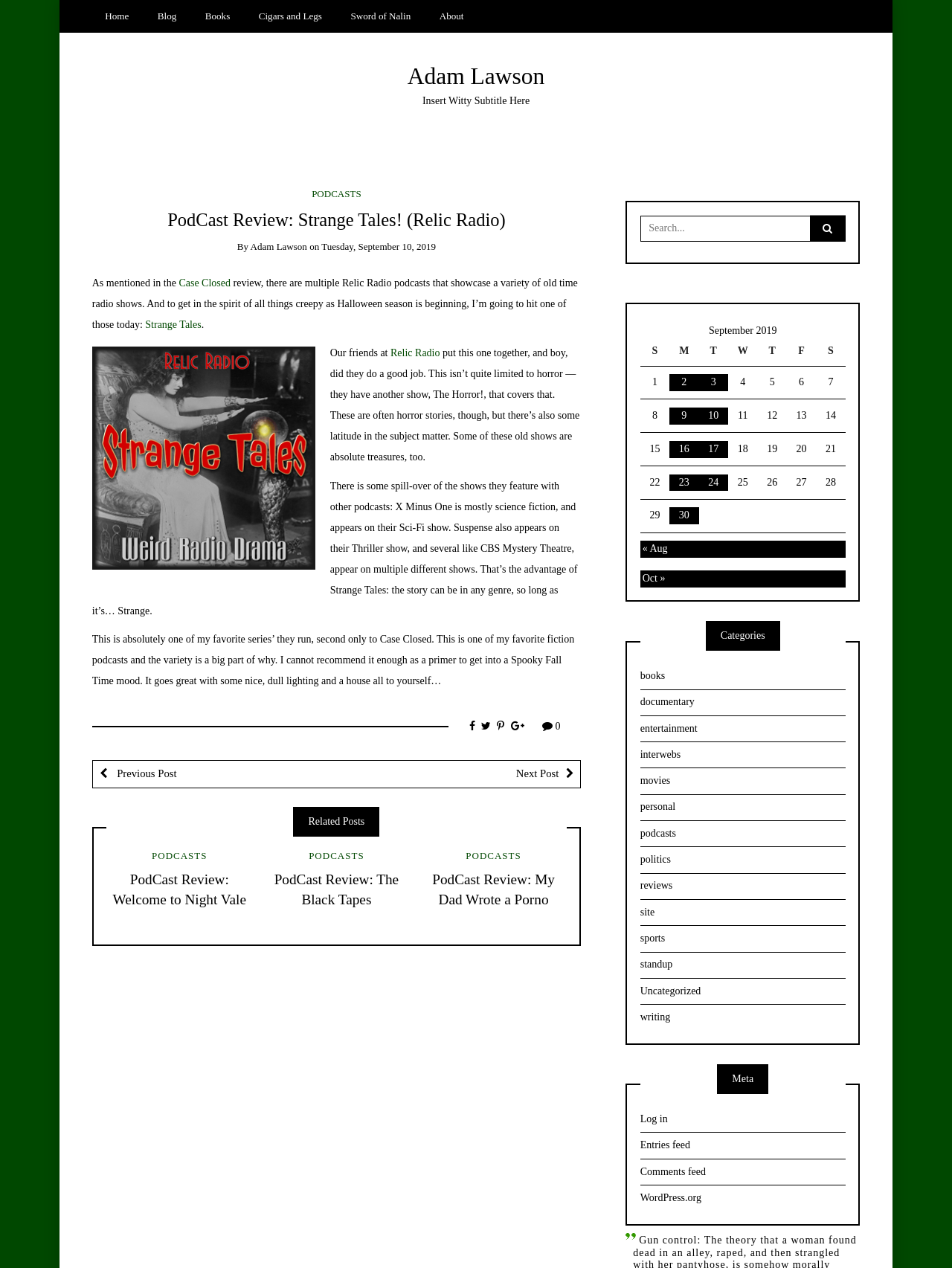Please reply to the following question with a single word or a short phrase:
What is the name of the podcast being reviewed?

Strange Tales!